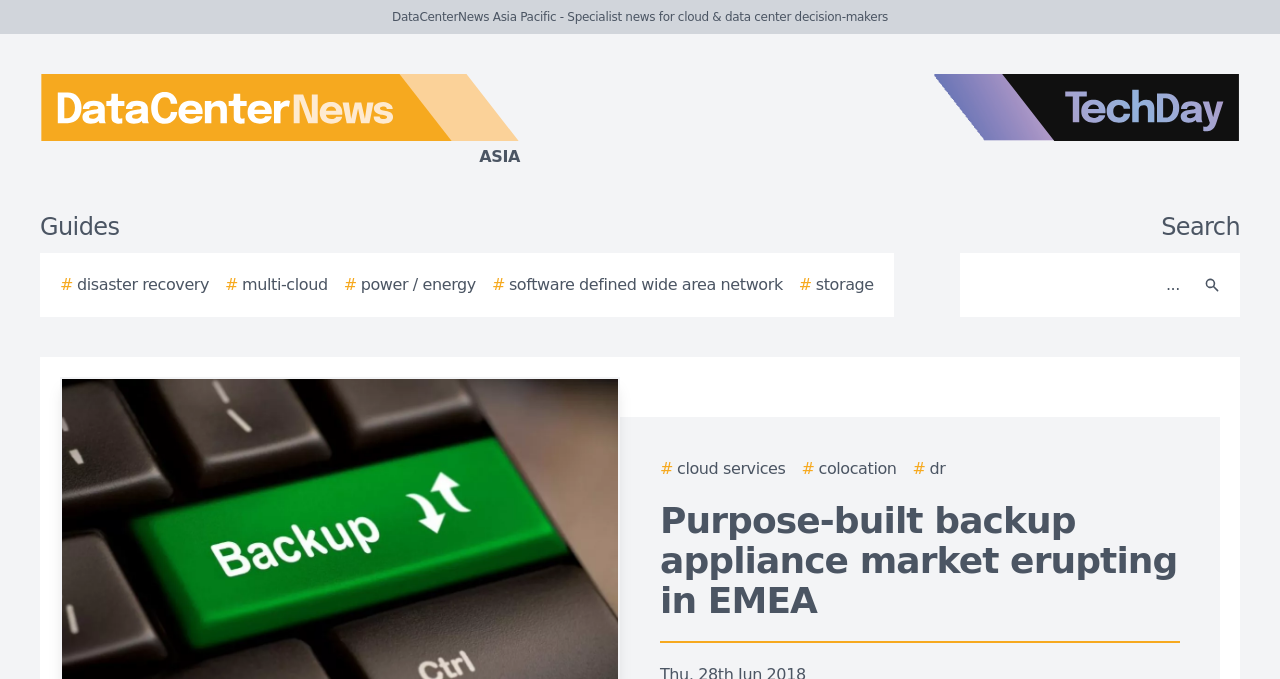Determine the bounding box coordinates of the UI element described below. Use the format (top-left x, top-left y, bottom-right x, bottom-right y) with floating point numbers between 0 and 1: # Cloud Services

[0.516, 0.673, 0.614, 0.708]